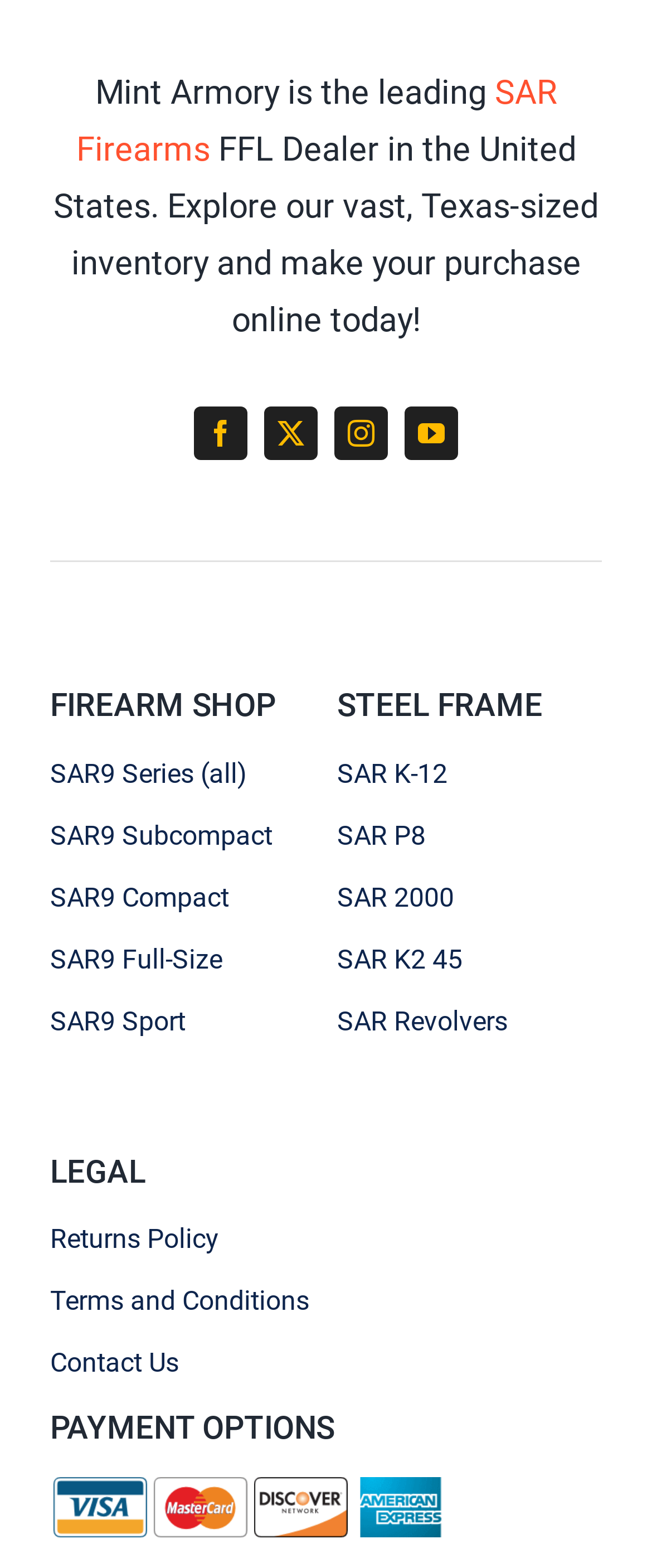Use a single word or phrase to respond to the question:
What is the last link in the FIREARM SHOP category?

SAR9 Sport